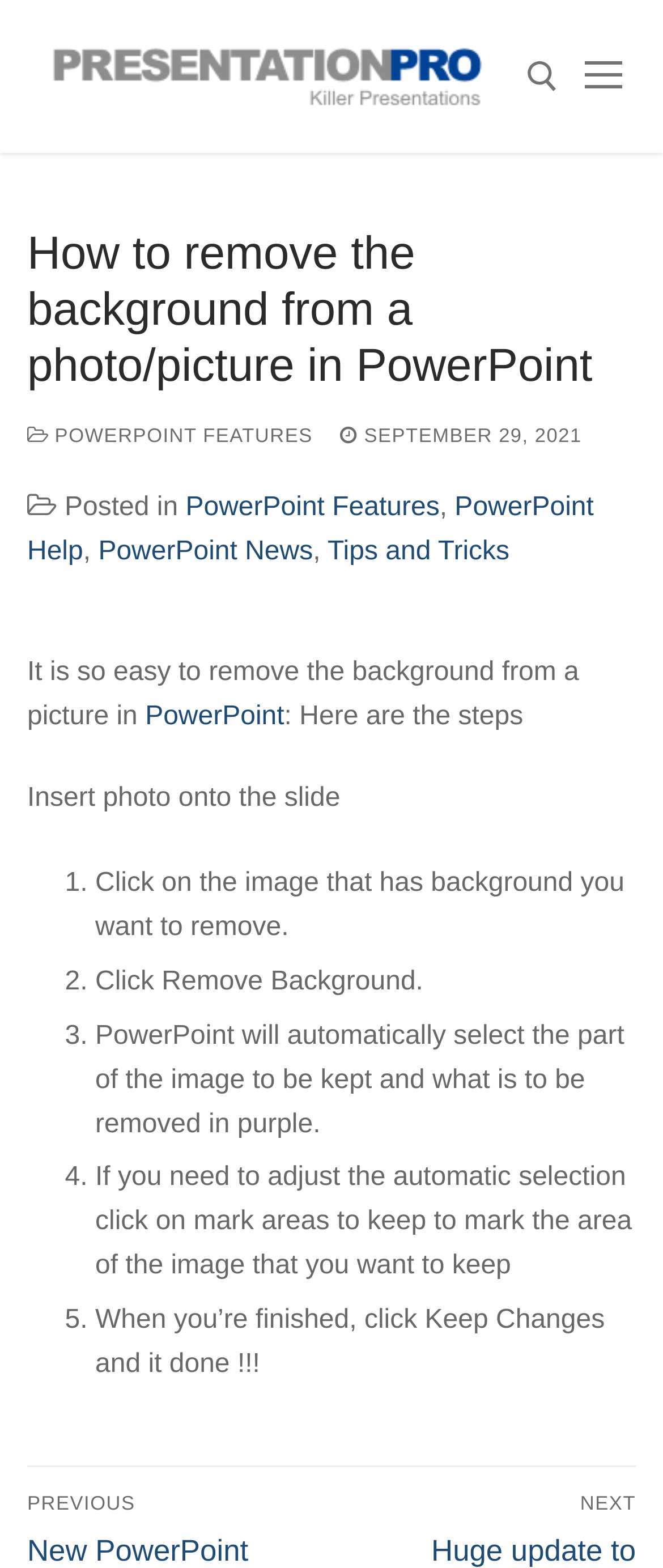What is the category of the blog post?
Please look at the screenshot and answer in one word or a short phrase.

PowerPoint Features